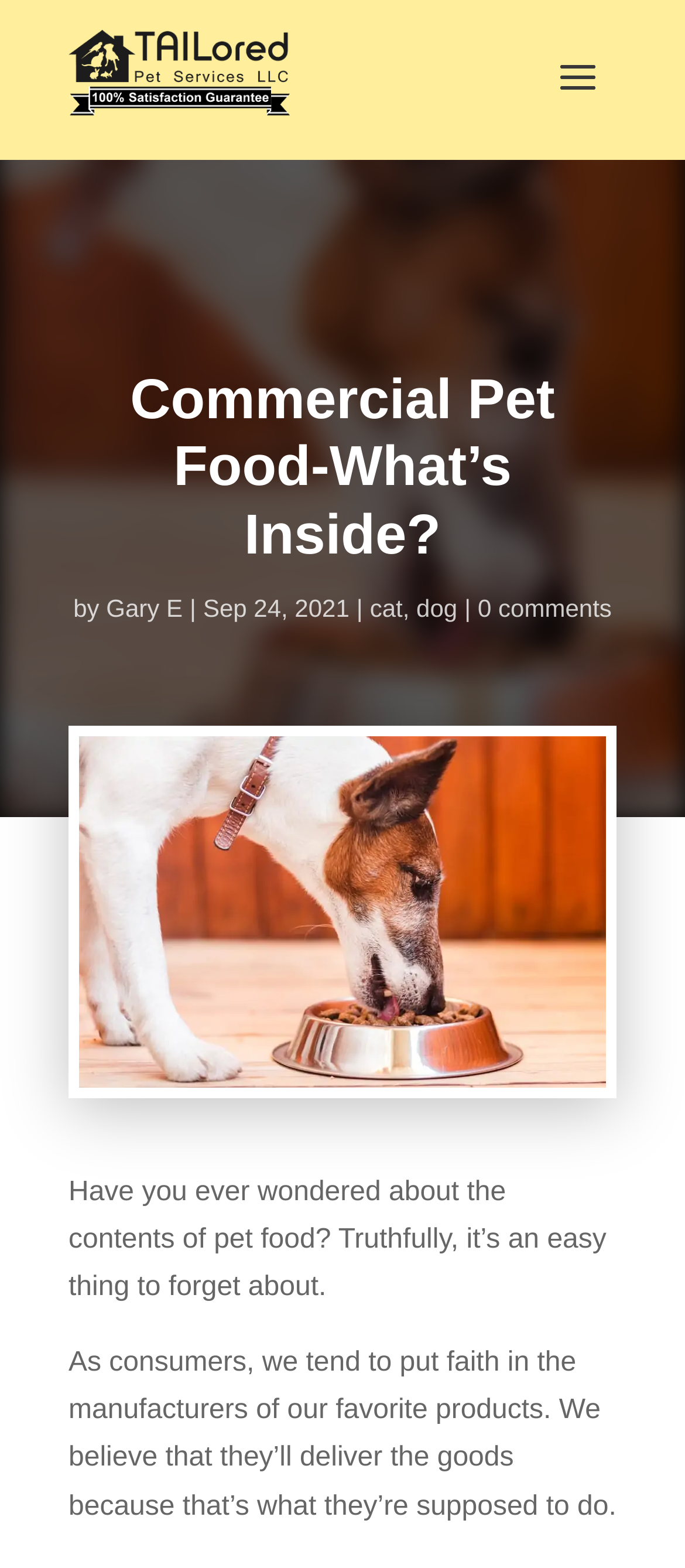Who is the author of the article?
Answer briefly with a single word or phrase based on the image.

Gary E